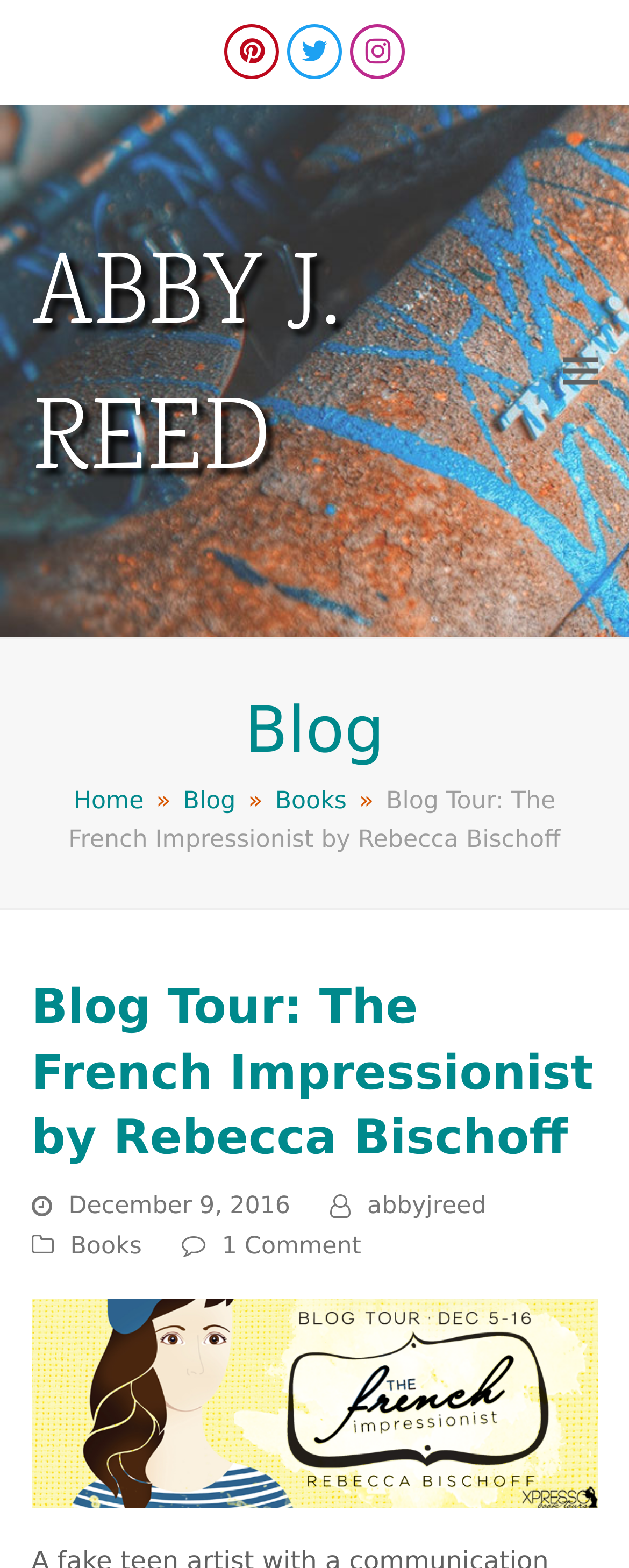Please provide the bounding box coordinates for the element that needs to be clicked to perform the following instruction: "Toggle mobile menu". The coordinates should be given as four float numbers between 0 and 1, i.e., [left, top, right, bottom].

[0.894, 0.228, 0.95, 0.245]